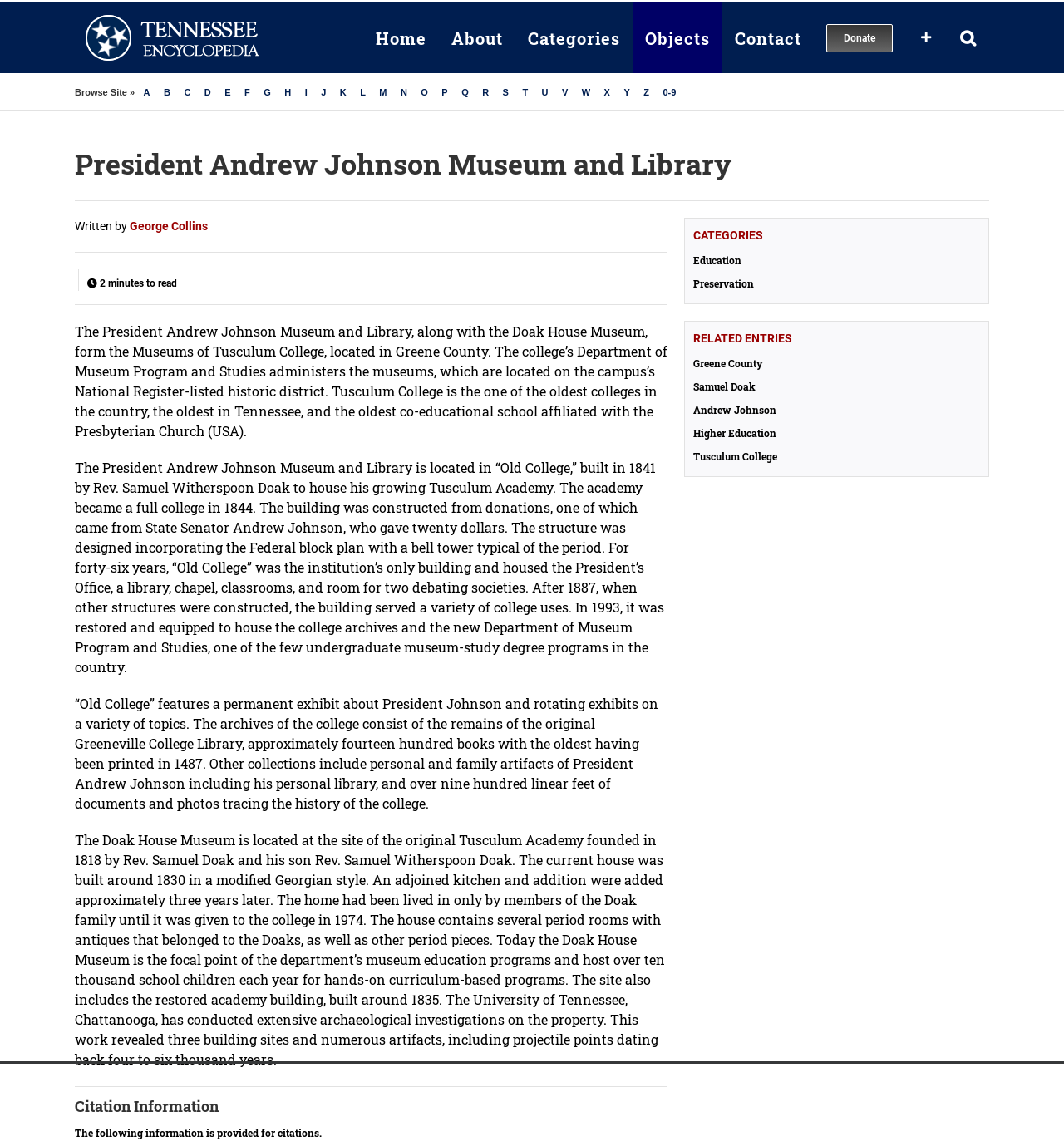How many school children visit the Doak House Museum each year?
Look at the image and respond with a single word or a short phrase.

Over 10,000